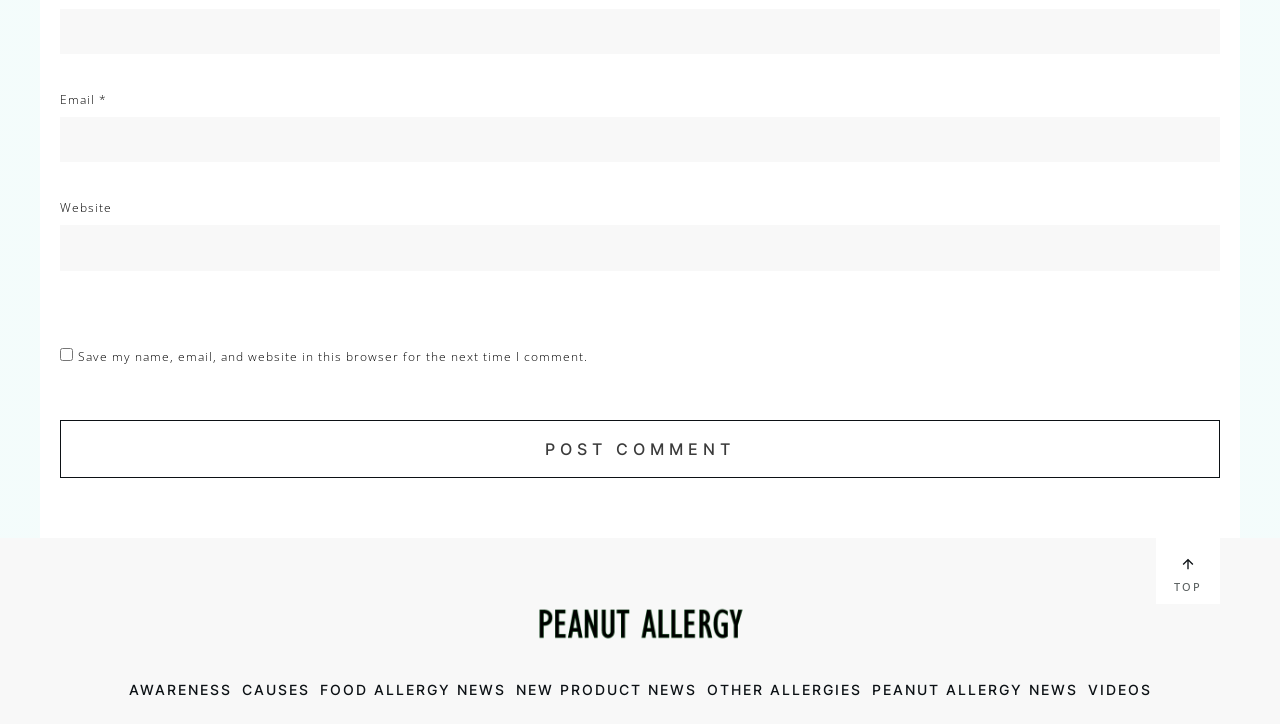Provide the bounding box coordinates of the UI element that matches the description: "parent_node: TOP".

[0.413, 0.834, 0.587, 0.892]